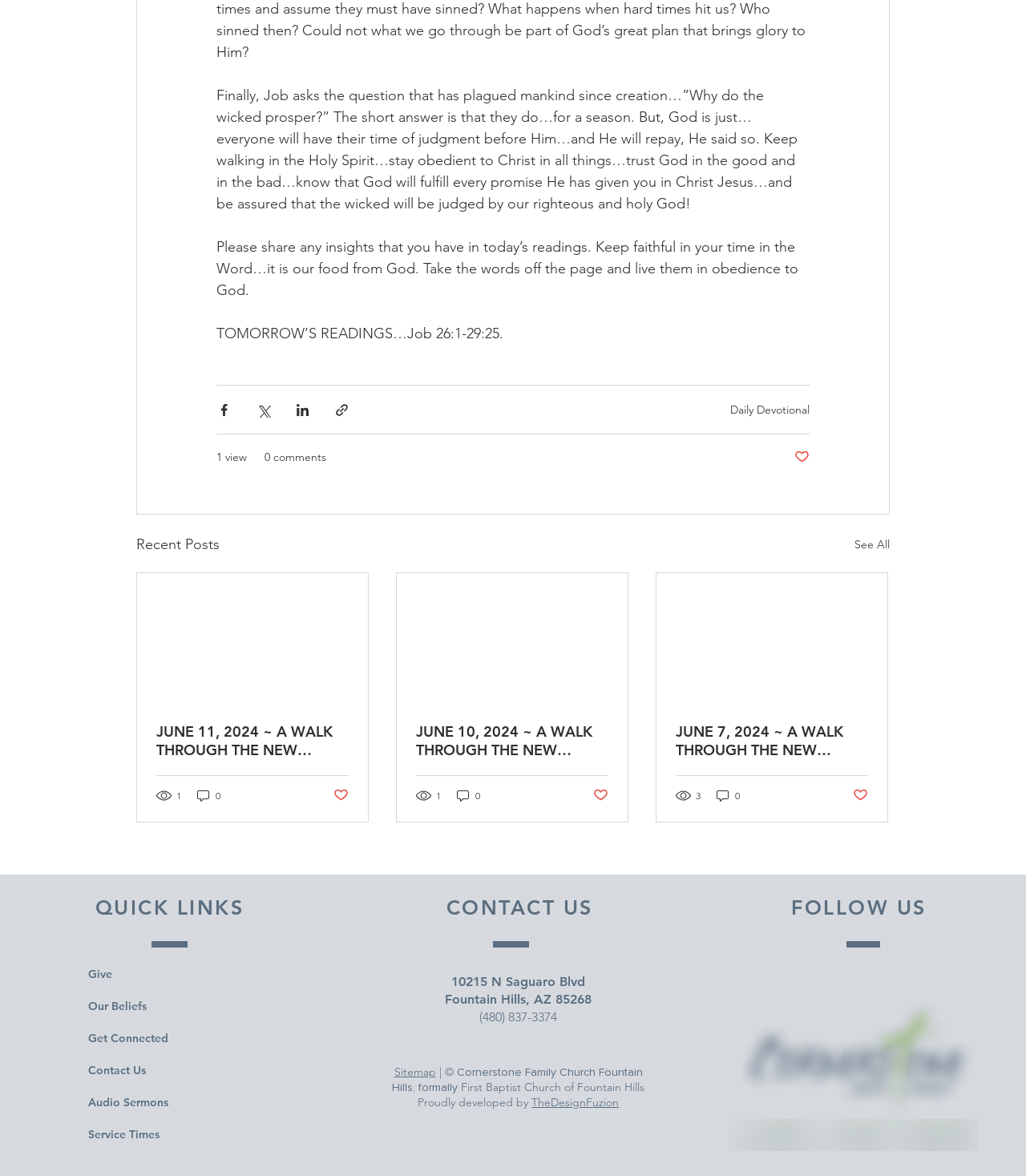What is the purpose of the buttons with Facebook, Twitter, and LinkedIn icons?
Answer with a single word or phrase, using the screenshot for reference.

Share via social media